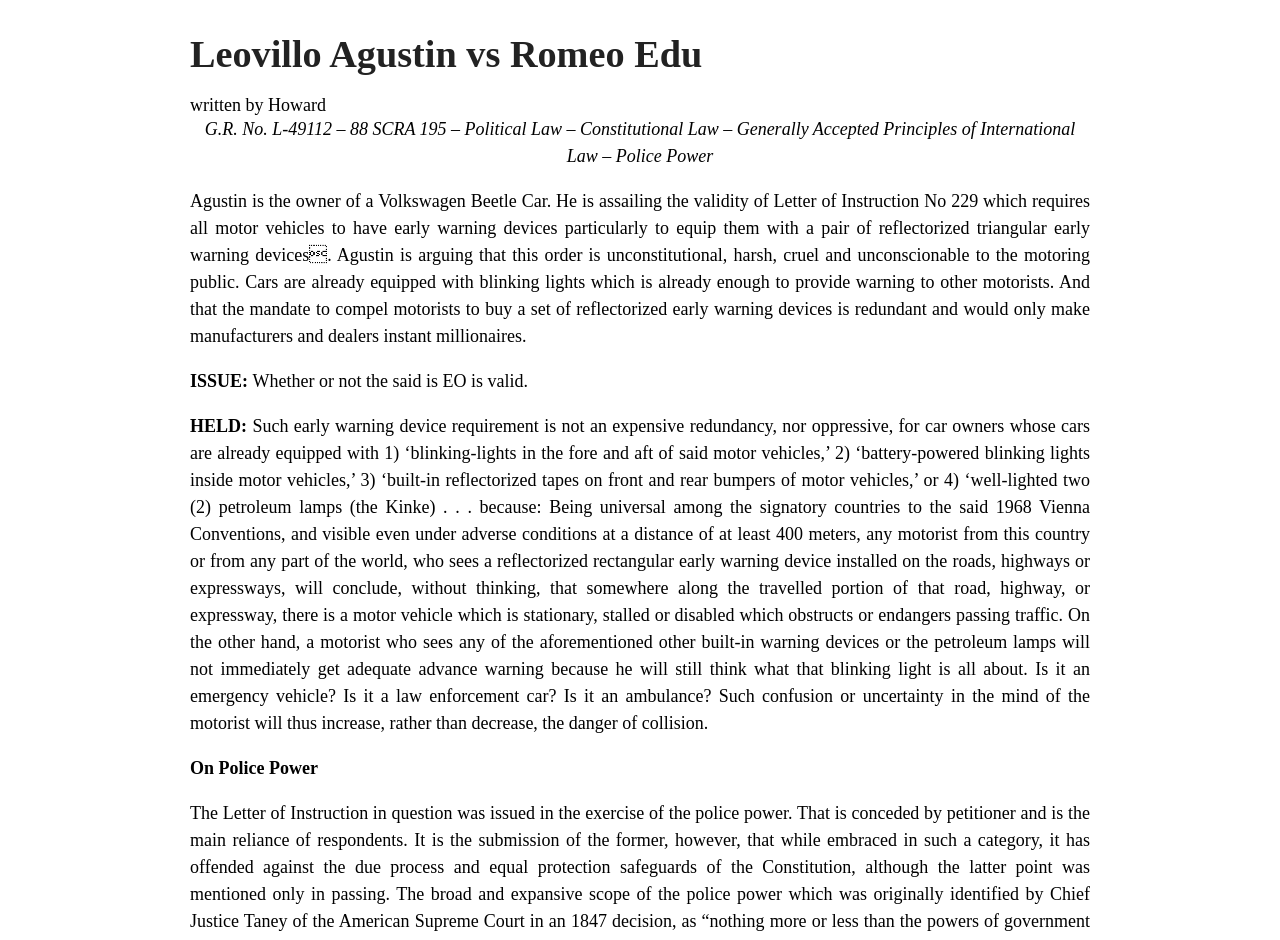Based on what you see in the screenshot, provide a thorough answer to this question: What is the relation of the 1968 Vienna Conventions to the EO?

The 1968 Vienna Conventions are related to the EO in that the requirement of reflectorized early warning devices is universal among the signatory countries, as stated in the text 'Being universal among the signatory countries to the said 1968 Vienna Conventions...'.